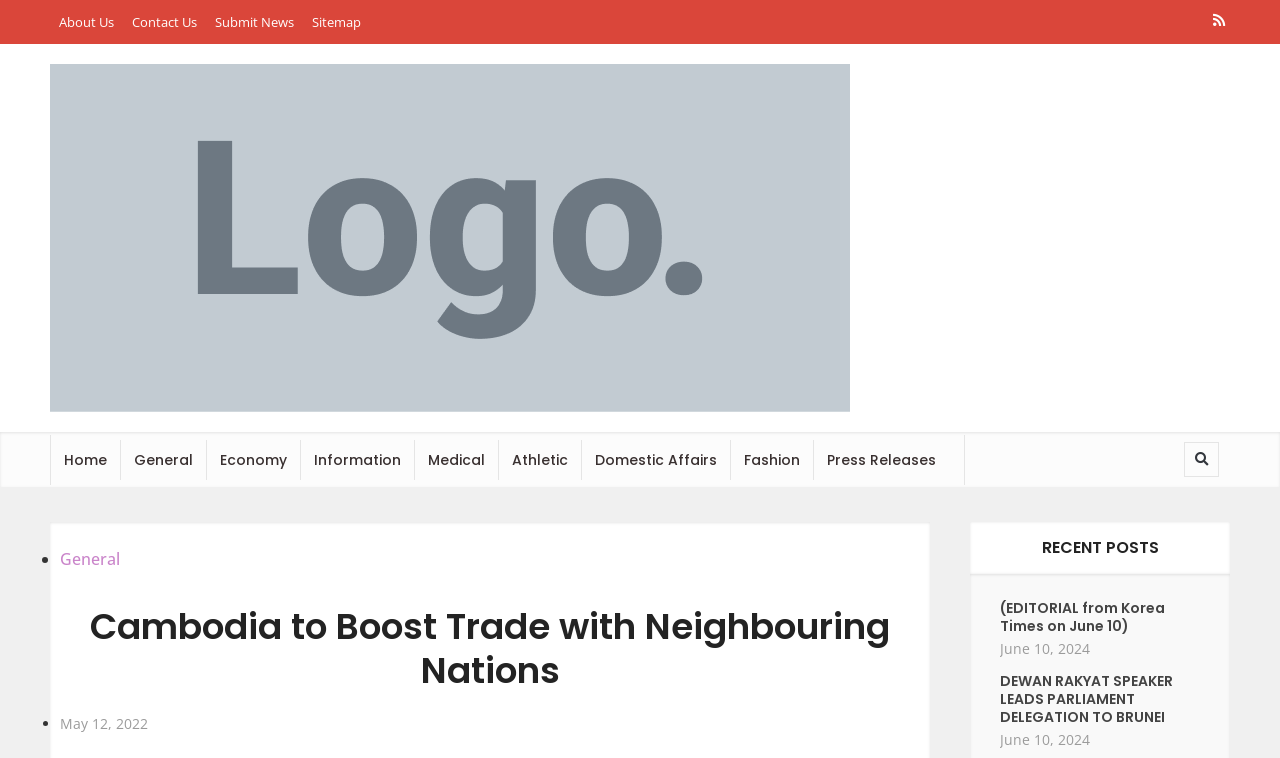Find the bounding box coordinates for the element described here: "Contact Us".

[0.096, 0.016, 0.161, 0.042]